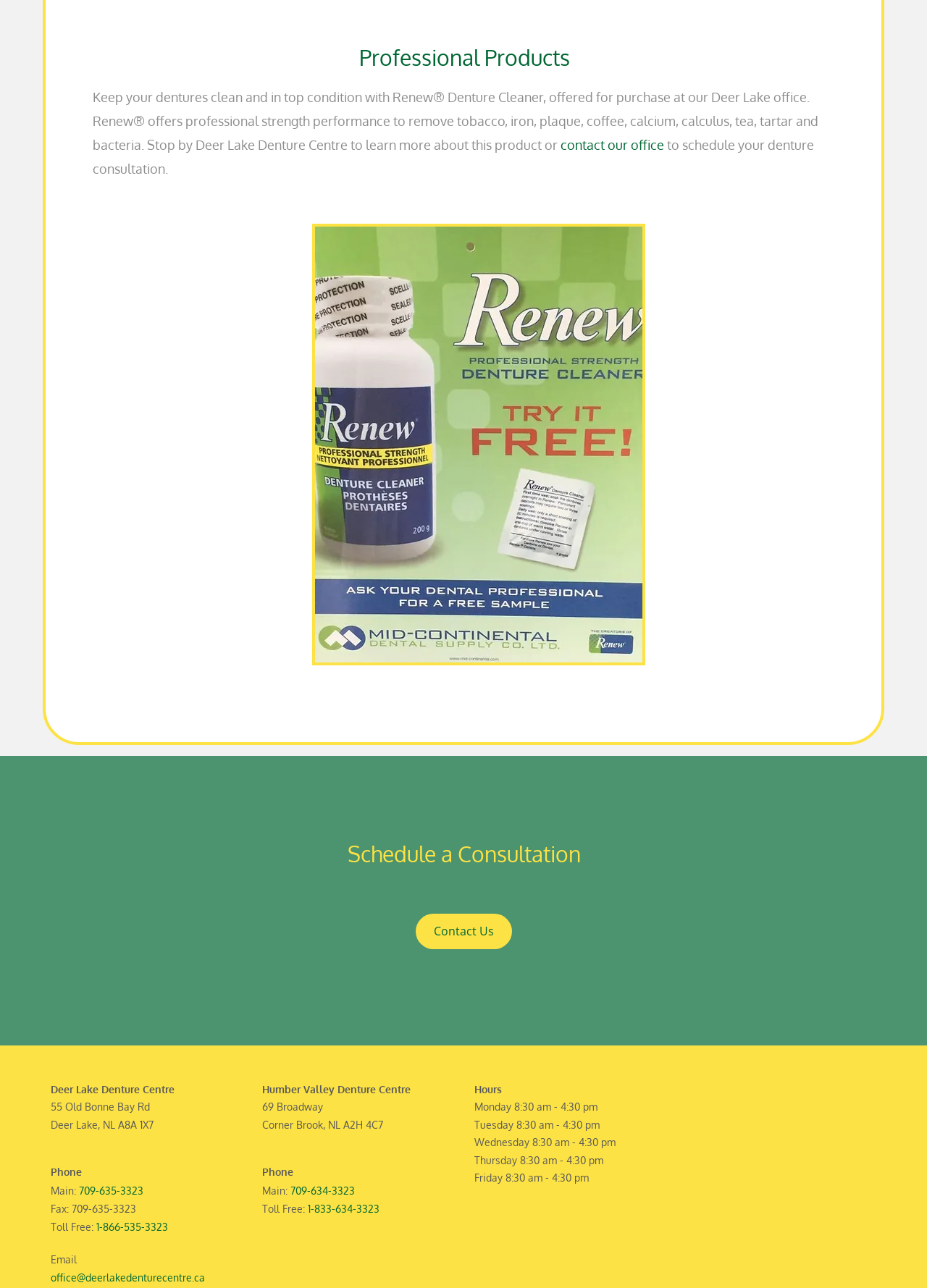What is the product mentioned on the webpage?
Please provide a detailed and comprehensive answer to the question.

I found the answer by looking at the StaticText element with the text 'Renew® Denture Cleaner' at coordinates [0.1, 0.069, 0.883, 0.119]. This text is likely to be the product mentioned on the webpage.